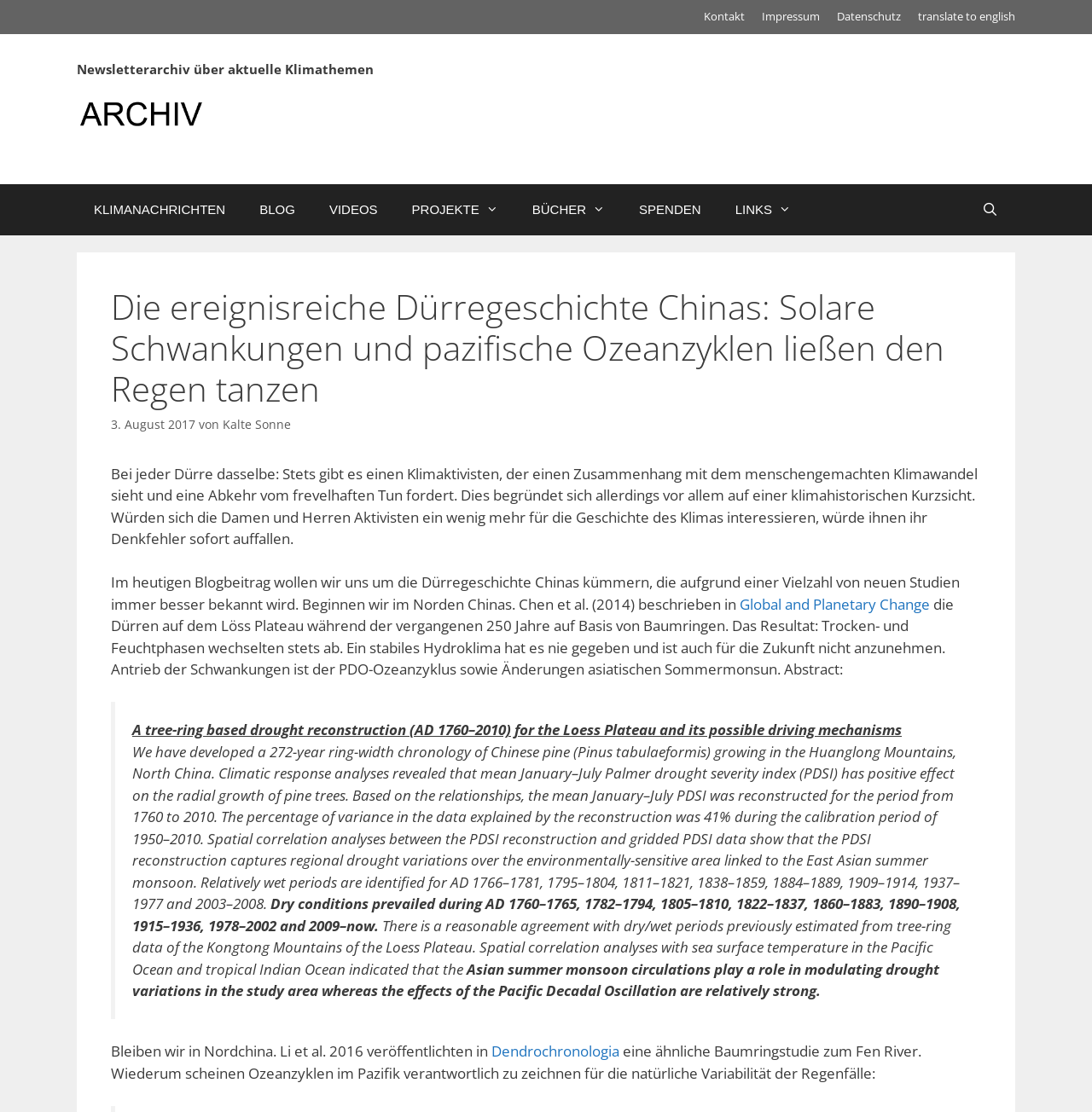Given the element description Suchen, predict the bounding box coordinates for the UI element in the webpage screenshot. The format should be (top-left x, top-left y, bottom-right x, bottom-right y), and the values should be between 0 and 1.

[0.883, 0.166, 0.93, 0.212]